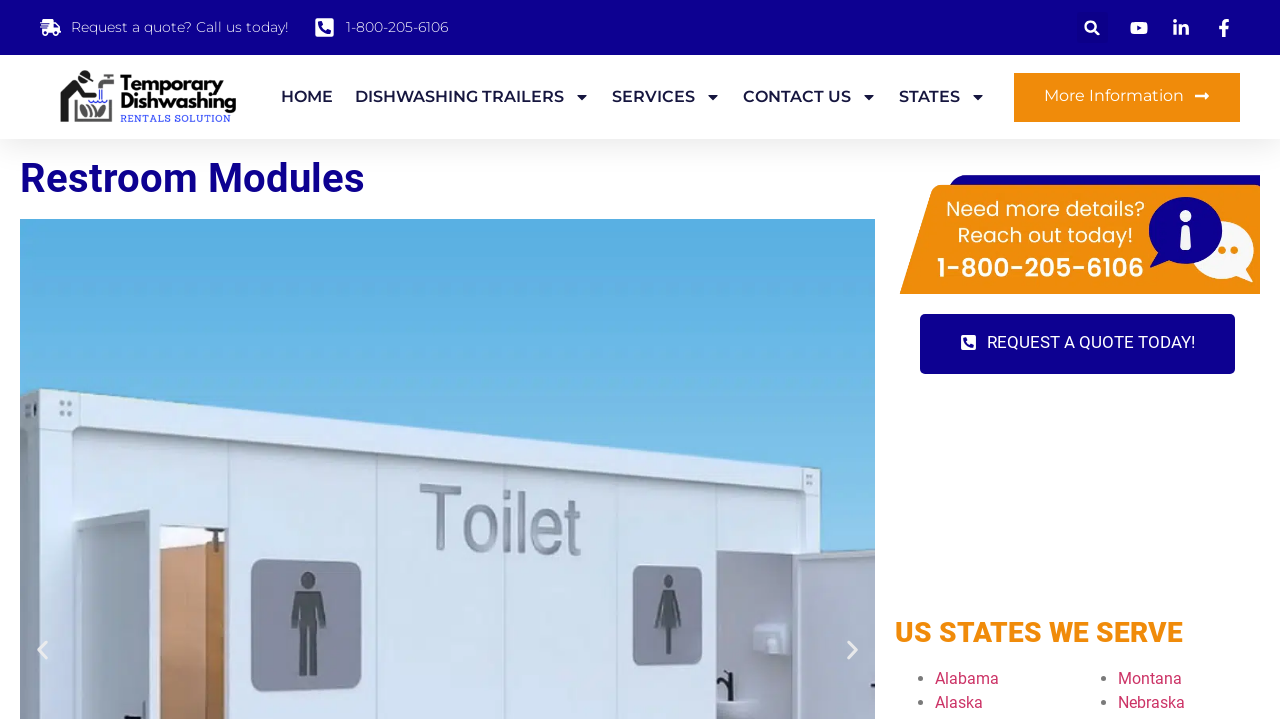Identify the bounding box coordinates for the element you need to click to achieve the following task: "Get more information". Provide the bounding box coordinates as four float numbers between 0 and 1, in the form [left, top, right, bottom].

[0.792, 0.101, 0.969, 0.169]